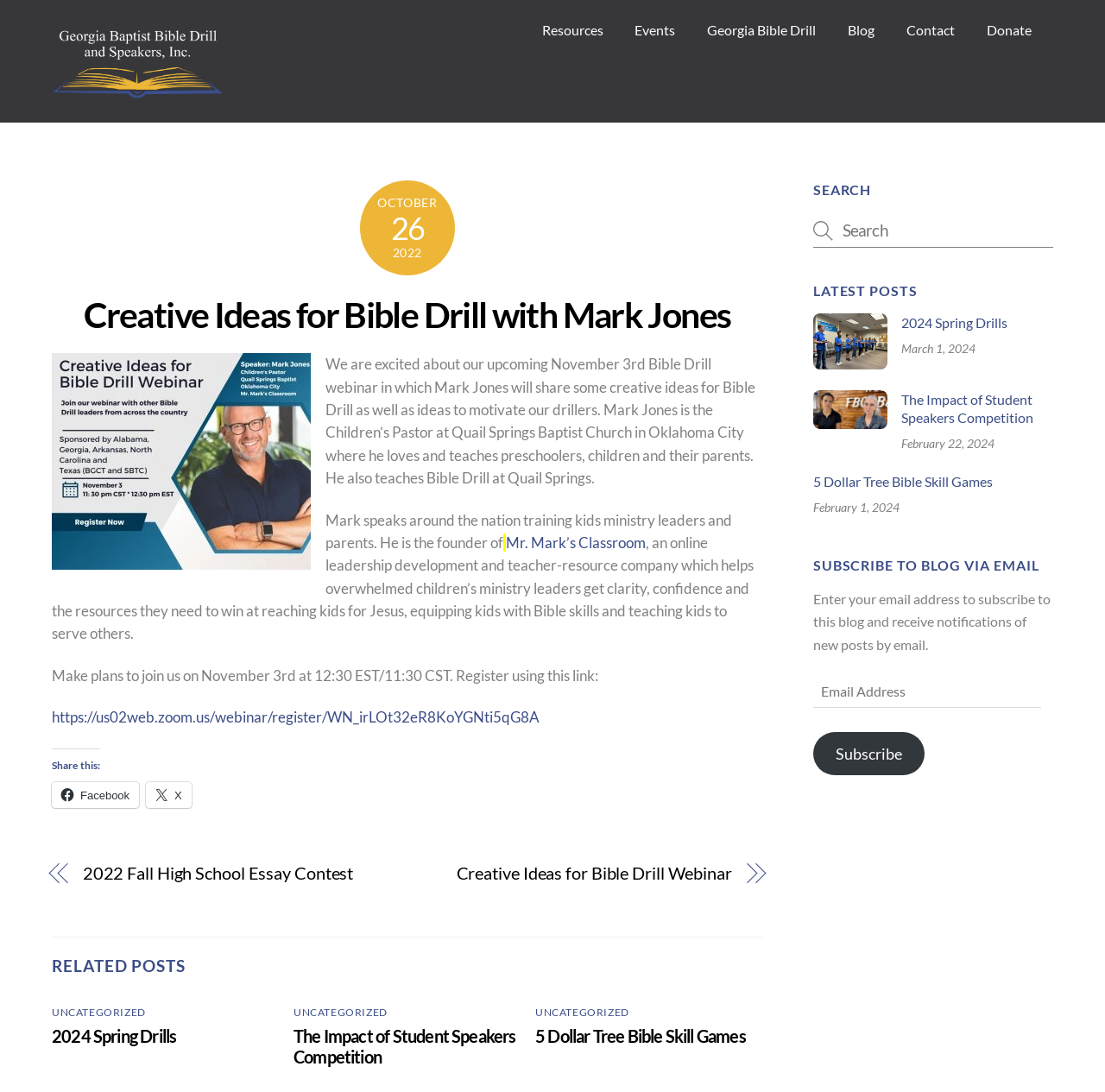Describe the webpage meticulously, covering all significant aspects.

This webpage is about Bible Drill and Speakers, with a focus on creative ideas and resources for Bible Drill. At the top, there is a navigation menu with links to "Resources", "Events", "Georgia Bible Drill", "Blog", "Contact", and "Donate". Below the navigation menu, there is an article with a heading "Creative Ideas for Bible Drill with Mark Jones". The article announces an upcoming webinar on November 3rd, where Mark Jones will share creative ideas for Bible Drill and motivate drillers. Mark Jones is the Children's Pastor at Quail Springs Baptist Church in Oklahoma City and the founder of Mr. Mark's Classroom, an online leadership development and teacher-resource company.

The article also includes a registration link for the webinar and a section to share the post on social media. Below the article, there are three related posts with headings "2022 Fall High School Essay Contest", "Creative Ideas for Bible Drill Webinar", and "RELATED POSTS". The "RELATED POSTS" section contains three articles with links to "2024 Spring Drills", "The Impact of Student Speakers Competition", and "5 Dollar Tree Bible Skill Games".

On the right side of the page, there is a search bar with a search icon and a textbox to enter search queries. Below the search bar, there is a section titled "LATEST POSTS" with three links to recent posts, including "2024 Spring Drills", "The Impact of Student Speakers Competition", and "5 Dollar Tree Bible Skill Games". Each post includes a thumbnail image, a link to the post, and the date of the post. Finally, there is a section to subscribe to the blog via email, where users can enter their email address and click the "Subscribe" button to receive notifications of new posts.